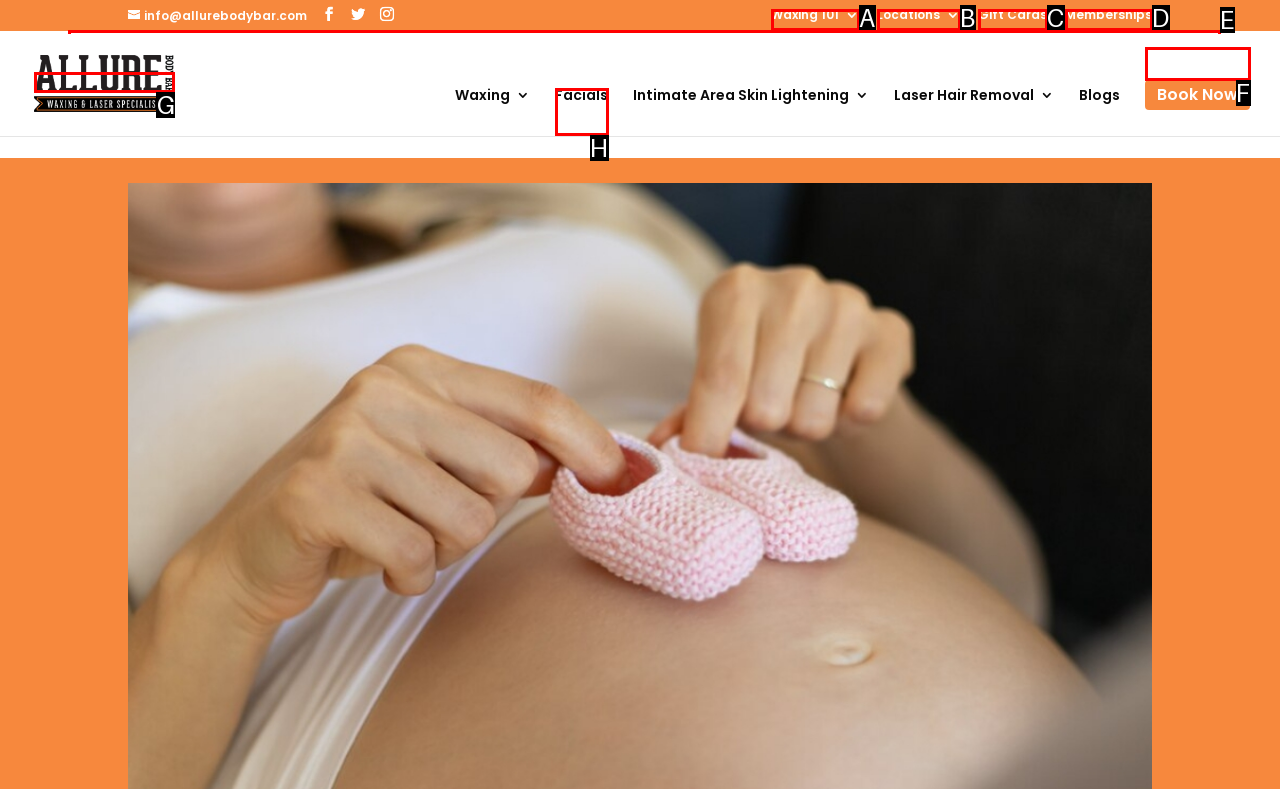Tell me the letter of the option that corresponds to the description: name="s" placeholder="Search …" title="Search for:"
Answer using the letter from the given choices directly.

E